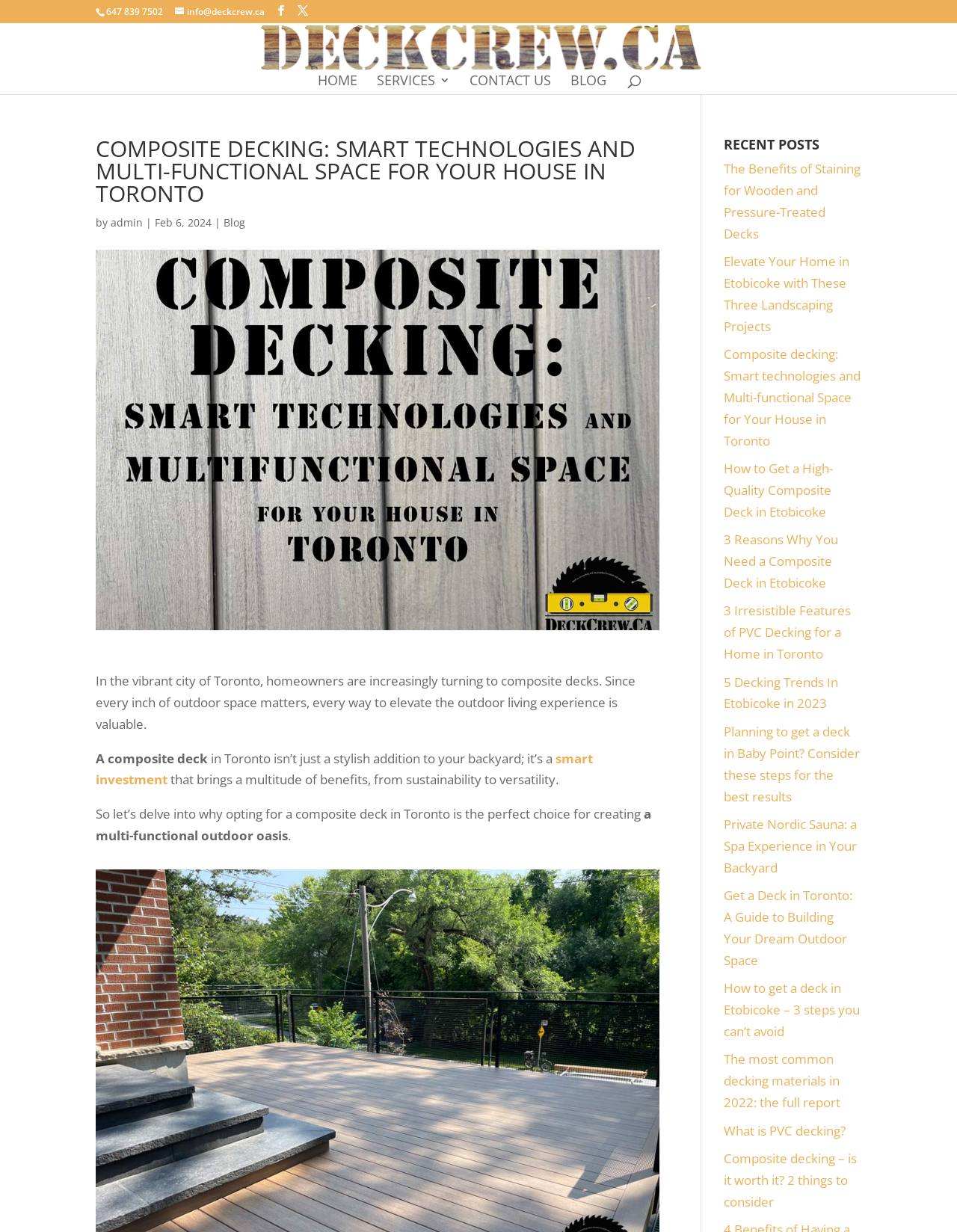Analyze the image and answer the question with as much detail as possible: 
What is the image above the blog post about?

I determined the topic of the image by looking at the image element with ID 127, which has a description 'Benefits of composite decking - smart technologies and multifunctional space'.